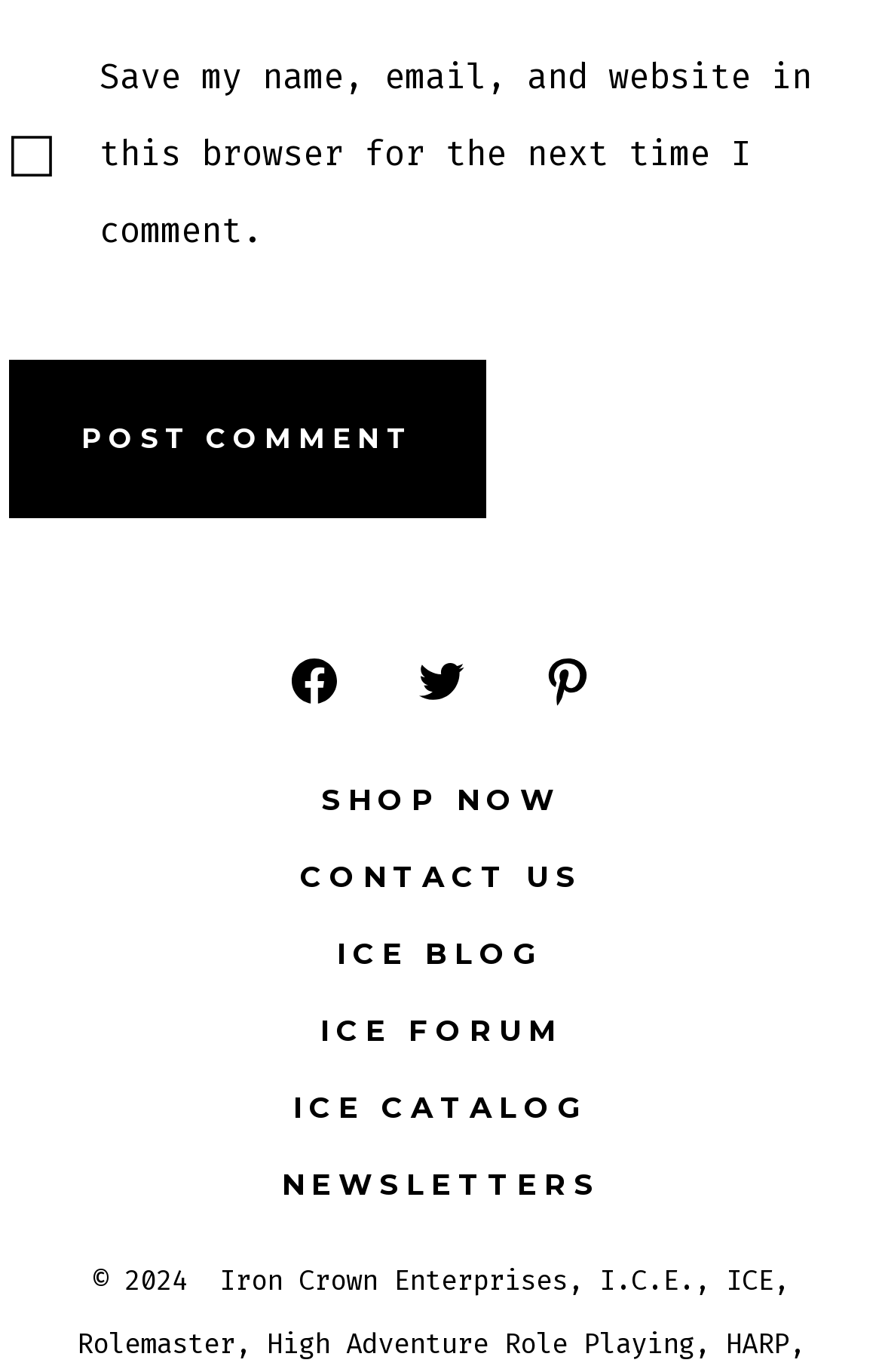Locate the bounding box coordinates of the element to click to perform the following action: 'contact us'. The coordinates should be given as four float values between 0 and 1, in the form of [left, top, right, bottom].

[0.0, 0.614, 1.0, 0.667]